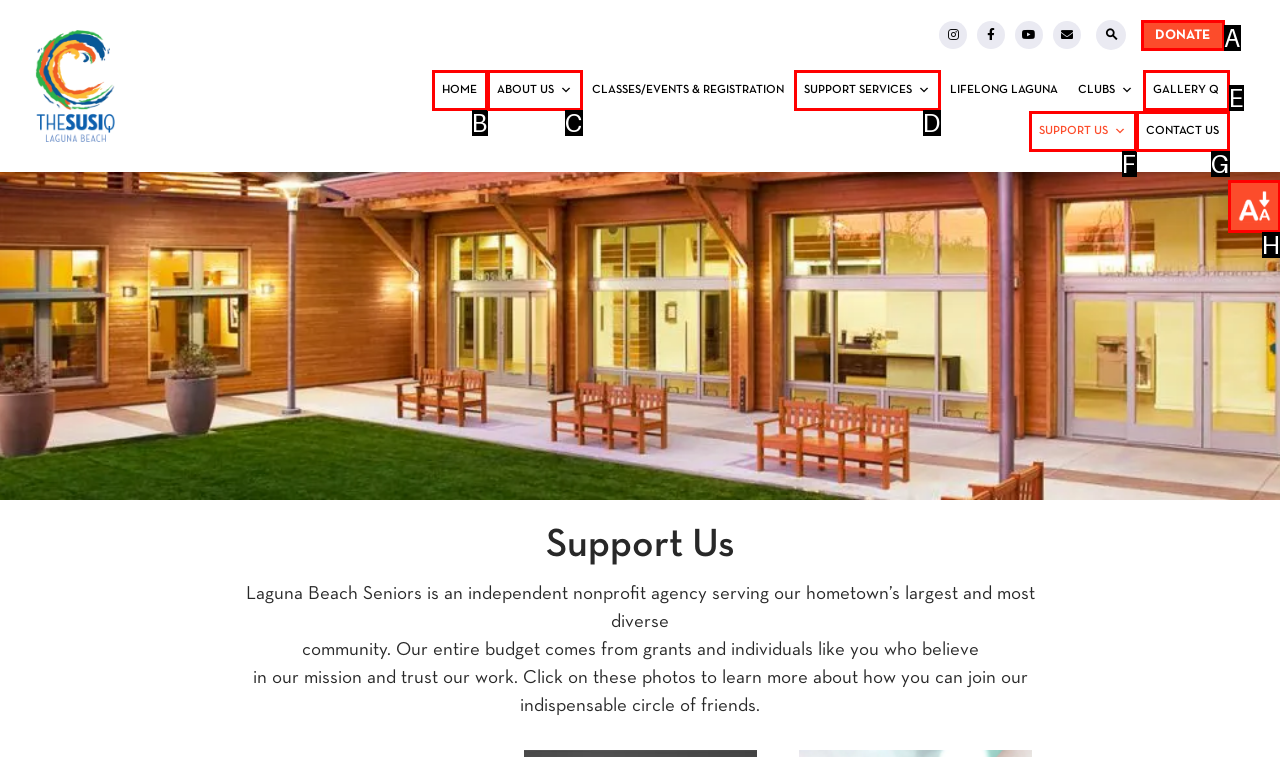Point out the option that aligns with the description: Contact Us
Provide the letter of the corresponding choice directly.

G